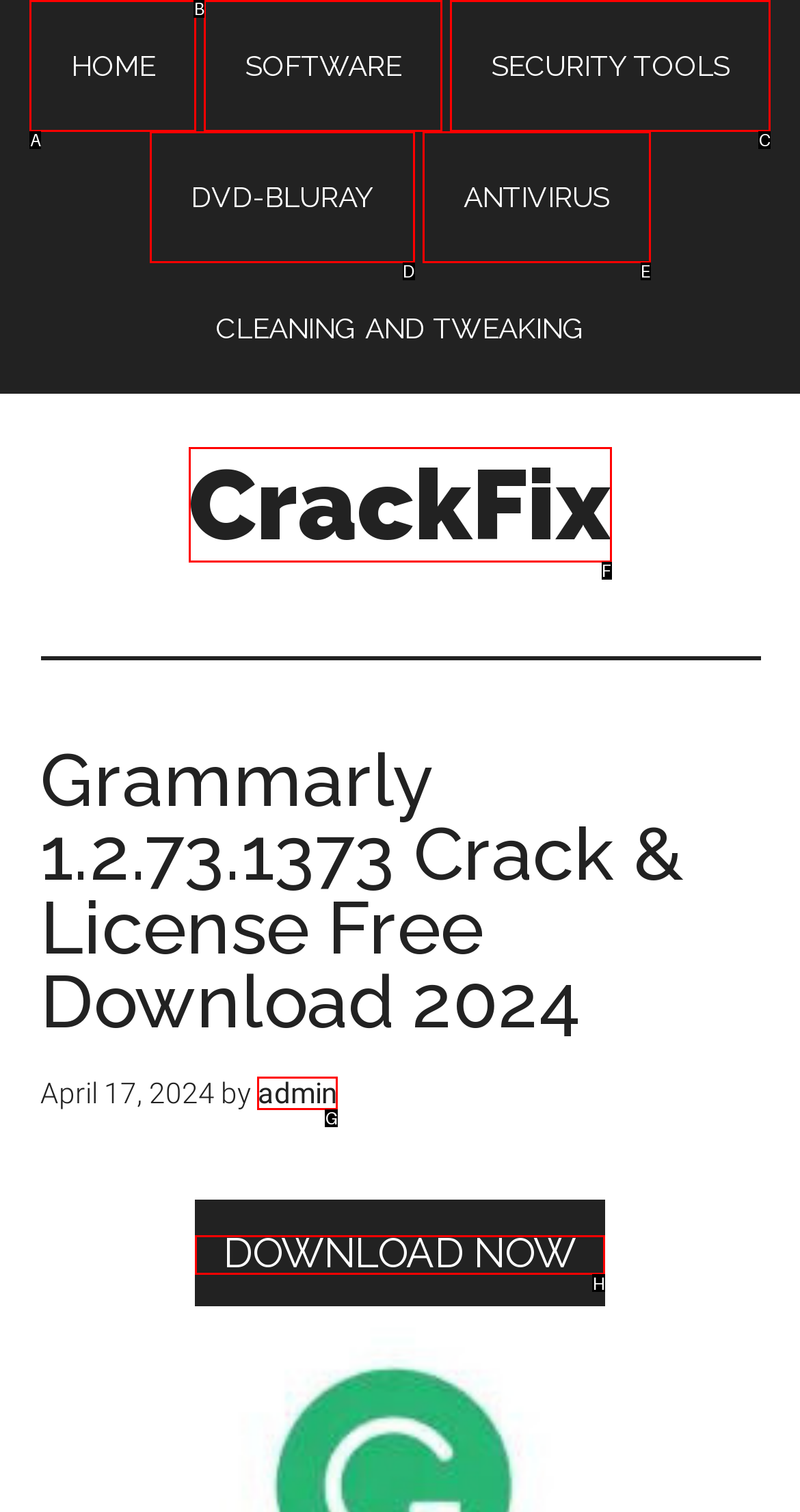Select the correct option from the given choices to perform this task: download Grammarly crack. Provide the letter of that option.

H